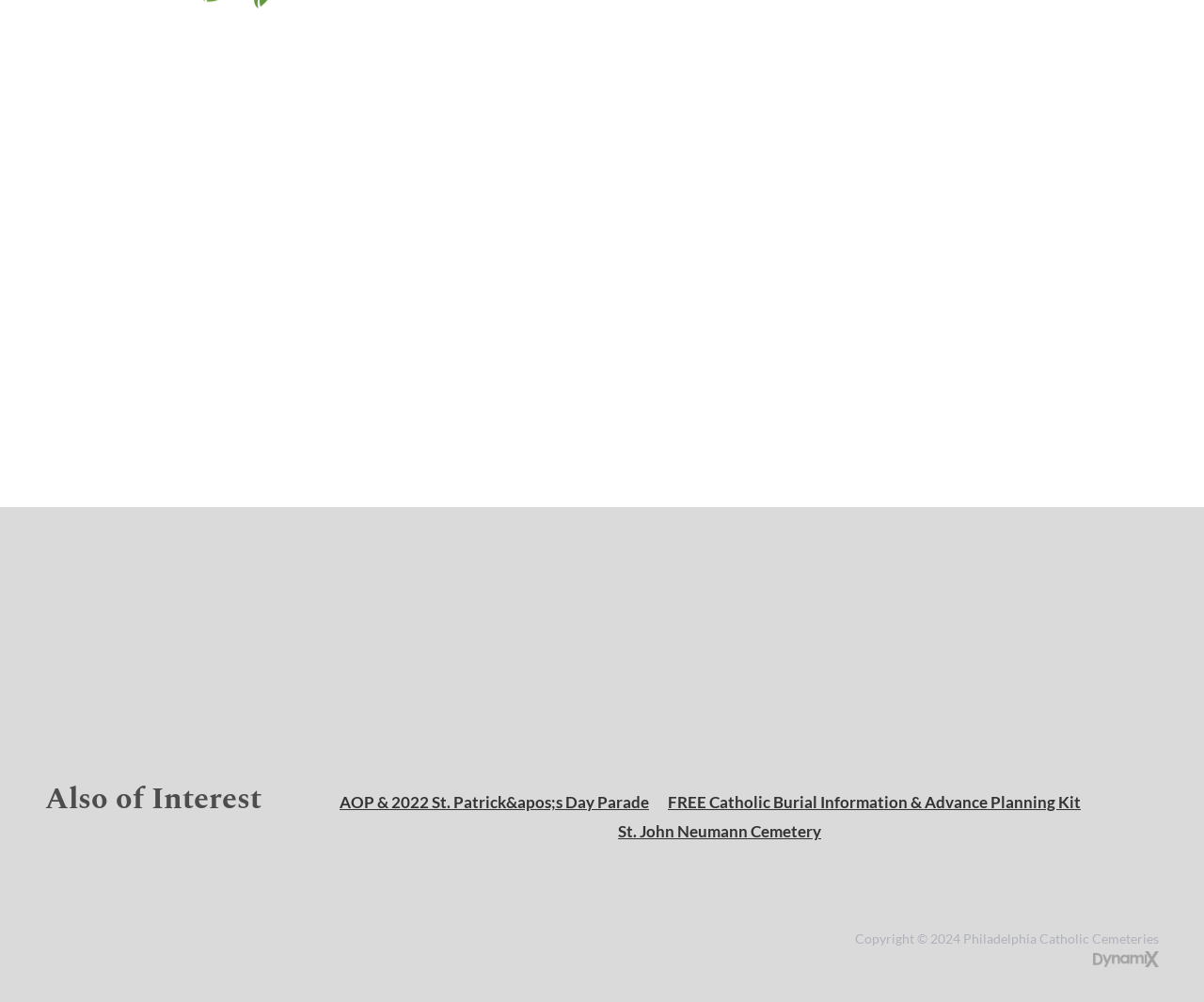Predict the bounding box coordinates of the UI element that matches this description: "Find a Cemetery". The coordinates should be in the format [left, top, right, bottom] with each value between 0 and 1.

[0.654, 0.674, 0.786, 0.705]